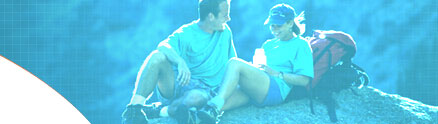Describe every aspect of the image in detail.

The image features a couple seated on a large rock during an outdoor excursion. They appear to be engaged in a conversation, both wearing casual, comfortable clothing suitable for outdoor activities. One person holds a water bottle, suggesting they are taking a break to hydrate. Behind them, the backdrop showcases a scenic landscape, enhancing the sense of adventure and connection with nature. This serene moment underscores the themes of companionship and relaxation, potentially aligning with topics such as improving relationships, communication, or conflict resolution, as implied by the surrounding text focus.